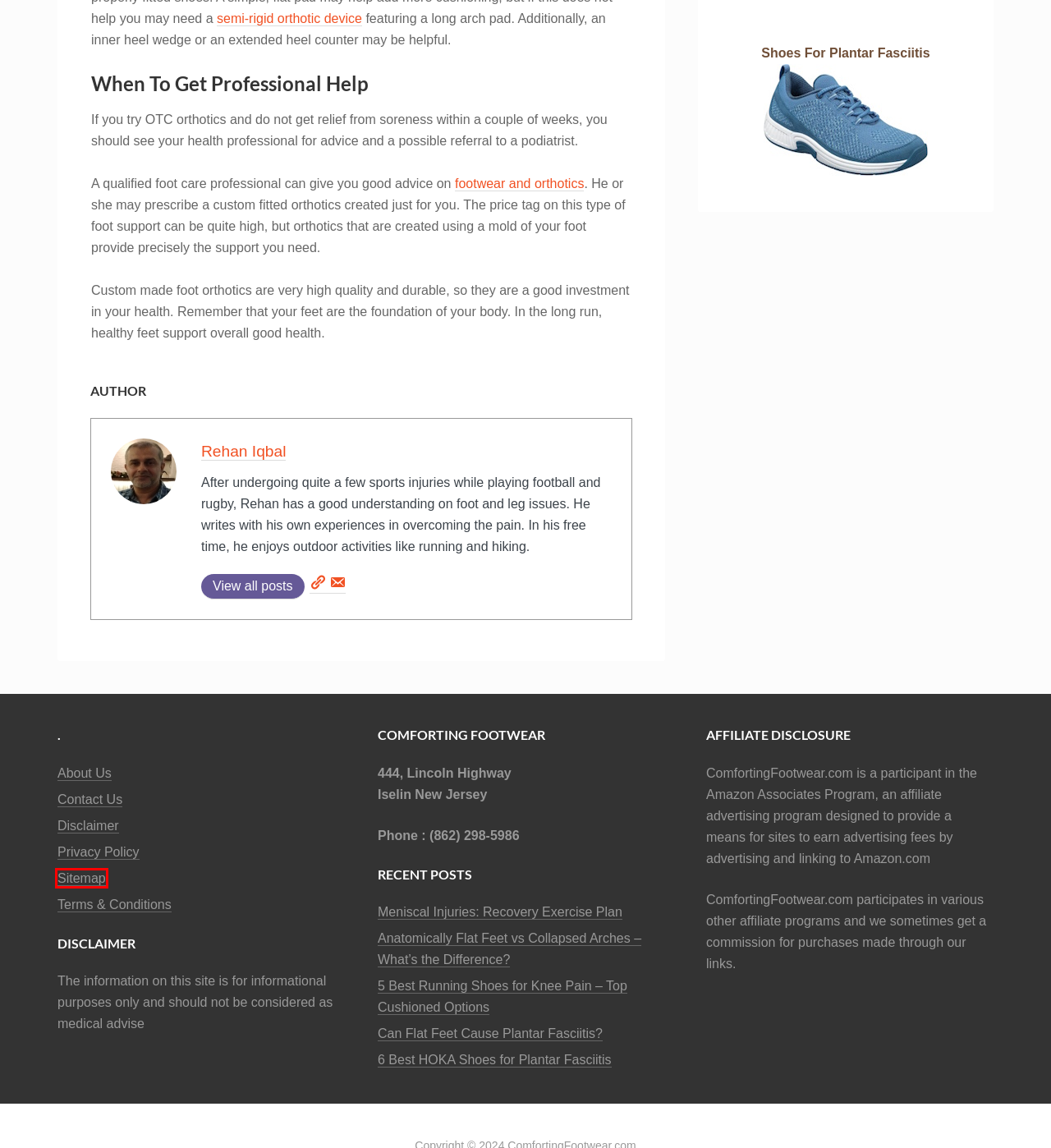You have a screenshot of a webpage with a red bounding box around a UI element. Determine which webpage description best matches the new webpage that results from clicking the element in the bounding box. Here are the candidates:
A. 6 Best HOKA Shoes for Plantar Fasciitis - Comforting Footwear
B. Can Flat Feet Cause Plantar Fasciitis? - Comforting Footwear
C. Contact Us - Comforting Footwear
D. 20 Best Shoes Made for Prolonged Standing All Day at Work Without Pain - Comforting Footwear
E. Anatomically Flat Feet vs Collapsed Arches - What's the Difference? - Comforting Footwear
F. Privacy Policy - Comforting Footwear
G. Sitemap - Comforting Footwear
H. Disclaimer - Comforting Footwear

G